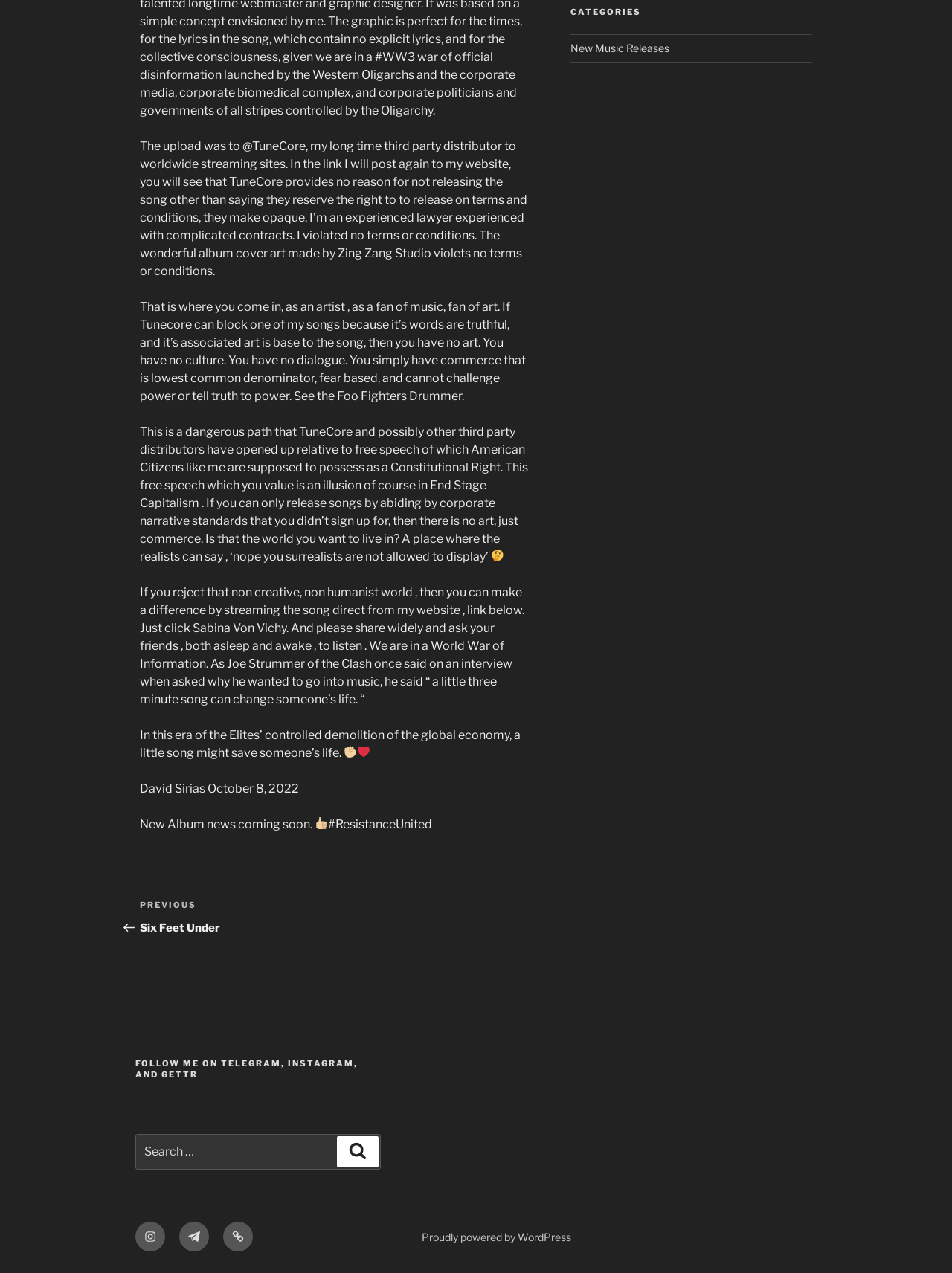Using the element description New Music Releases, predict the bounding box coordinates for the UI element. Provide the coordinates in (top-left x, top-left y, bottom-right x, bottom-right y) format with values ranging from 0 to 1.

[0.599, 0.033, 0.703, 0.043]